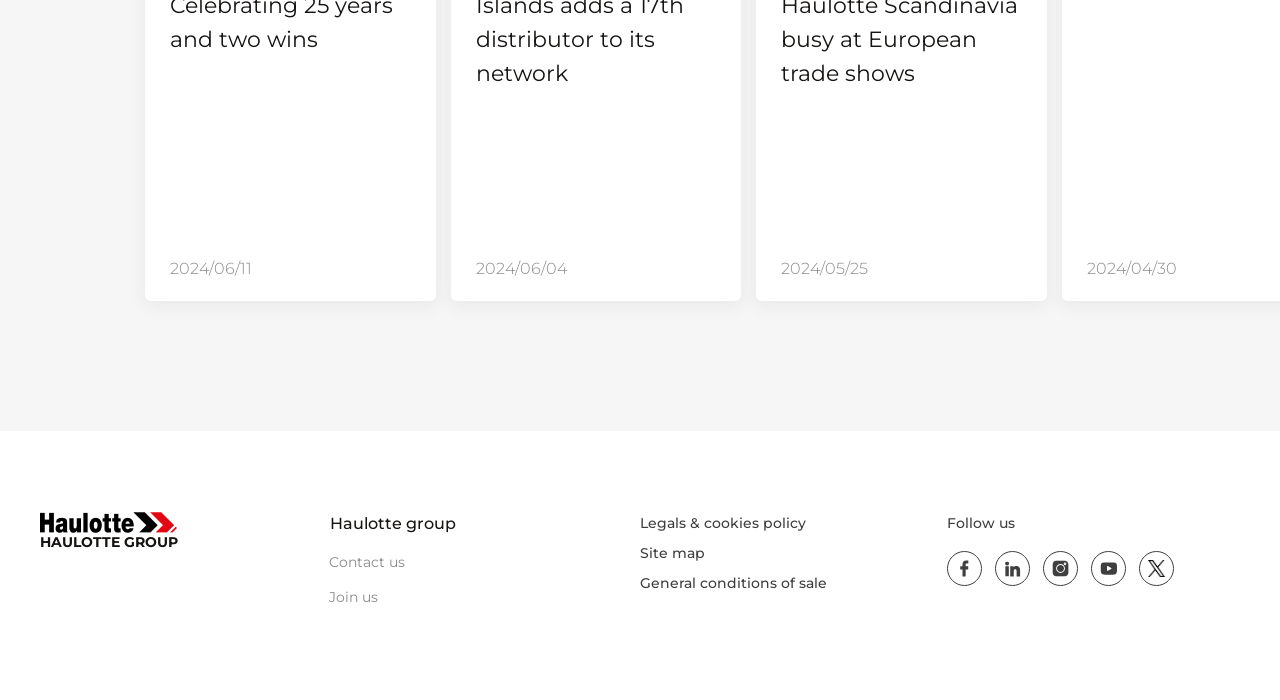Please find the bounding box for the following UI element description. Provide the coordinates in (top-left x, top-left y, bottom-right x, bottom-right y) format, with values between 0 and 1: parent_node: HAULOTTE GROUP

[0.031, 0.731, 0.138, 0.757]